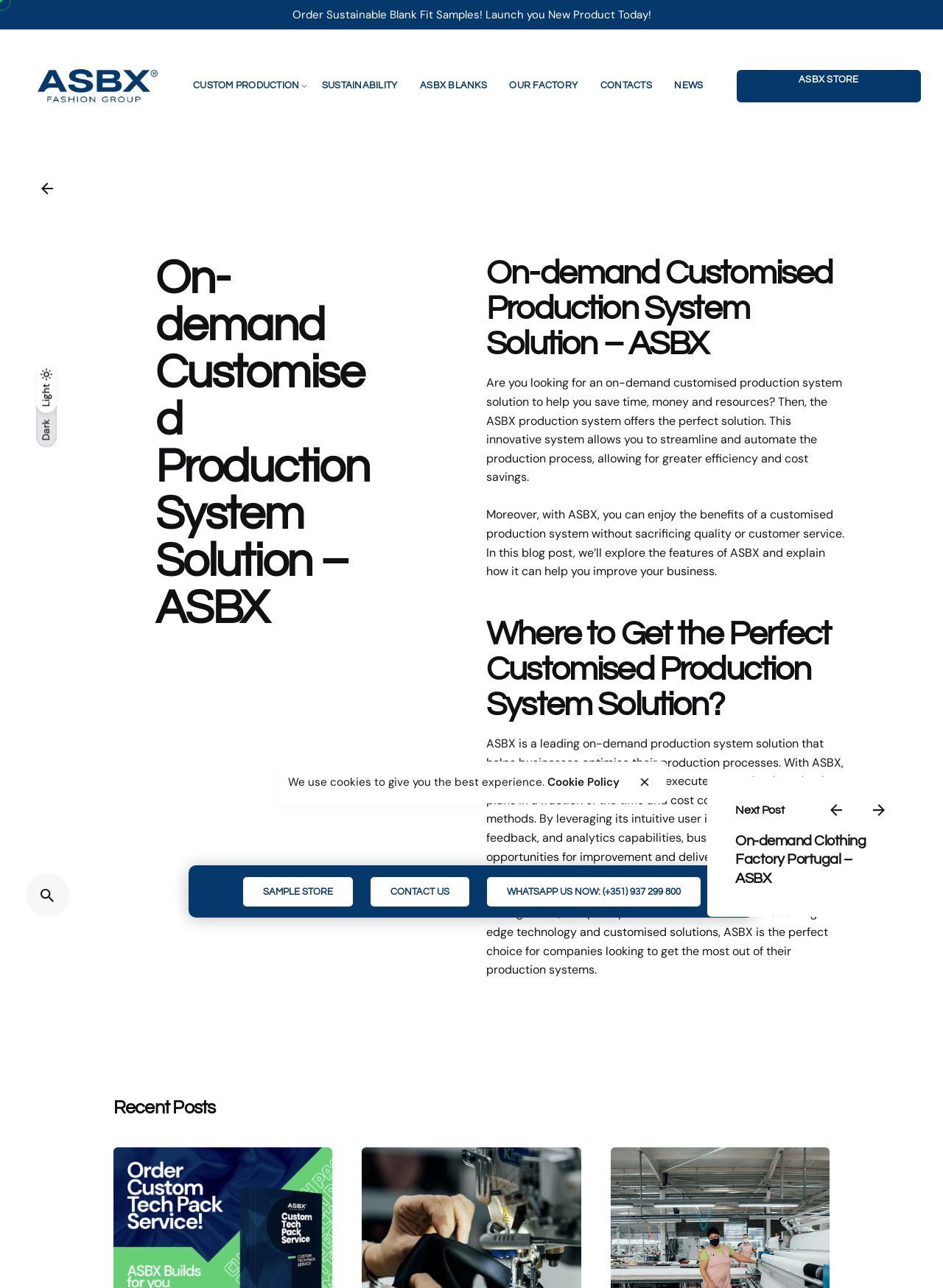Extract the text of the main heading from the webpage.

On-demand Customised Production System Solution – ASBX